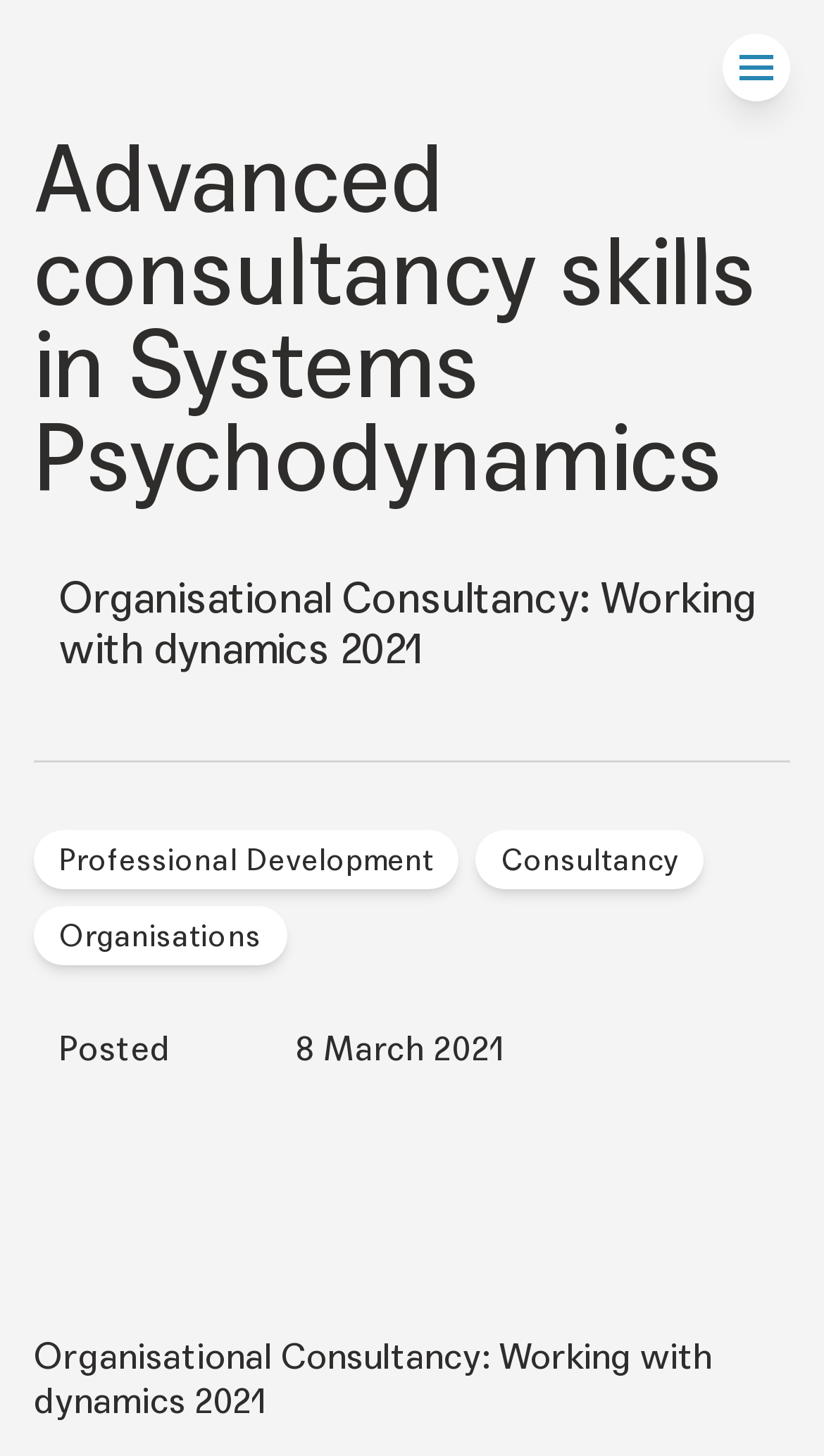What are the three main categories on this webpage?
Based on the visual information, provide a detailed and comprehensive answer.

By examining the link elements, I can see that there are three main categories on this webpage, which are 'Professional Development', 'Consultancy', and 'Organisations'. These categories are likely related to the main topic of organisational consultancy.